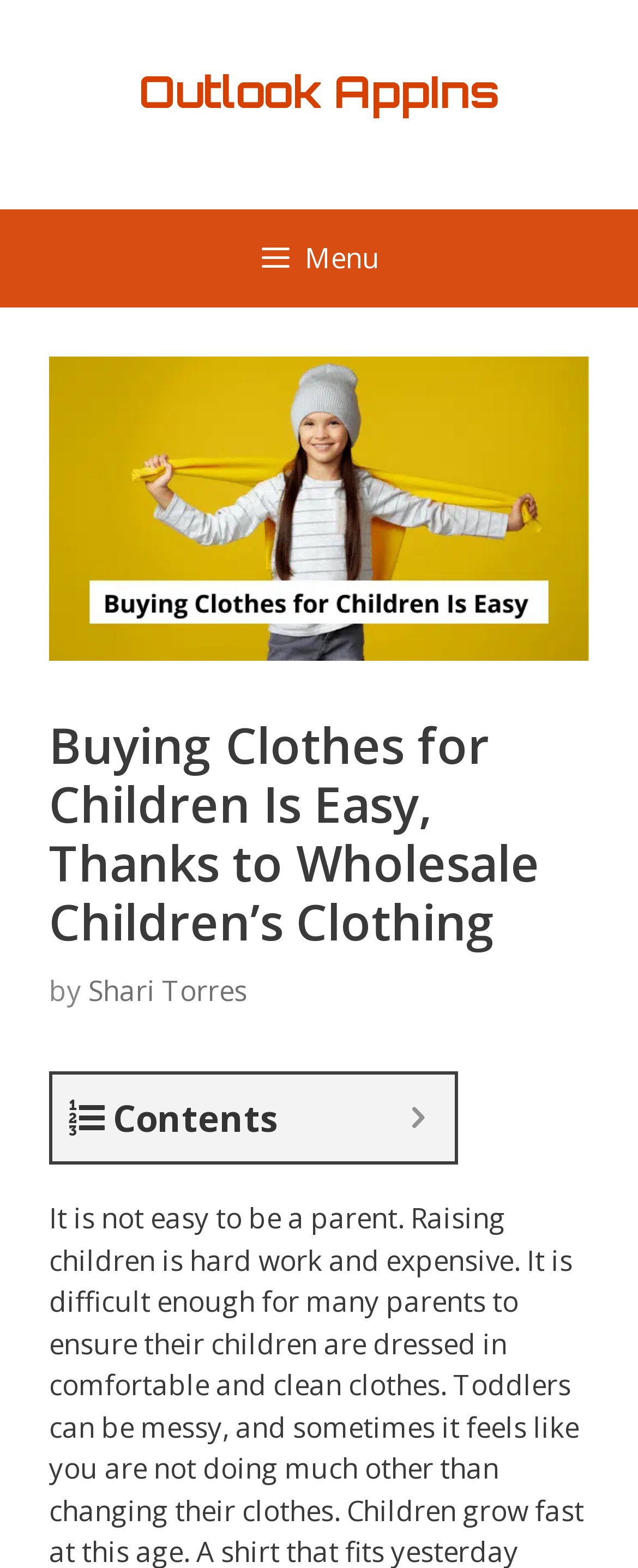What is the main topic of the webpage?
Utilize the image to construct a detailed and well-explained answer.

The main topic of the webpage is indicated by the main heading, which is 'Buying Clothes for Children Is Easy, Thanks to Wholesale Children’s Clothing'. This heading suggests that the webpage is about buying clothes for children, possibly in a wholesale manner.